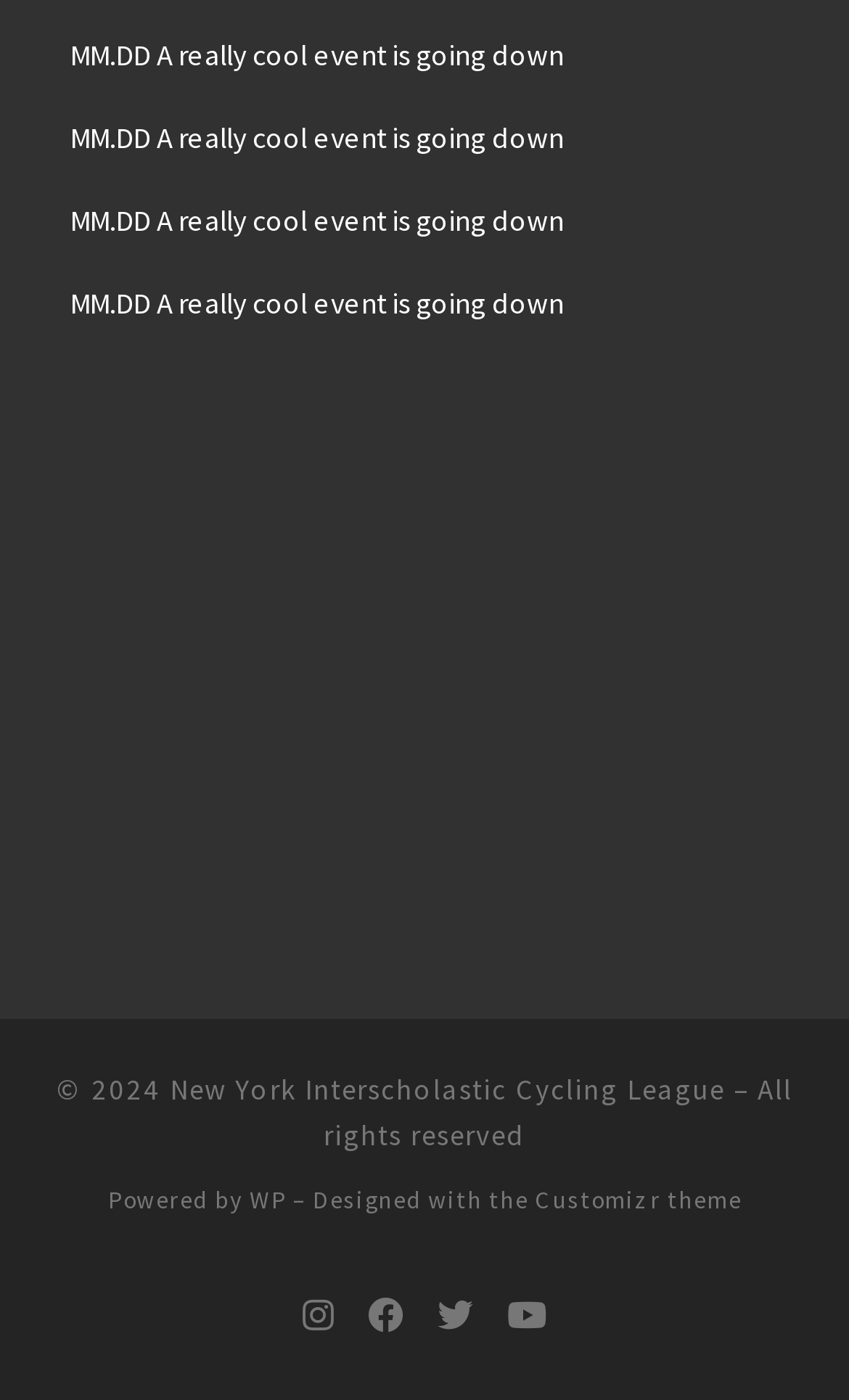Please specify the bounding box coordinates for the clickable region that will help you carry out the instruction: "Follow us on Instagram".

[0.356, 0.92, 0.392, 0.959]